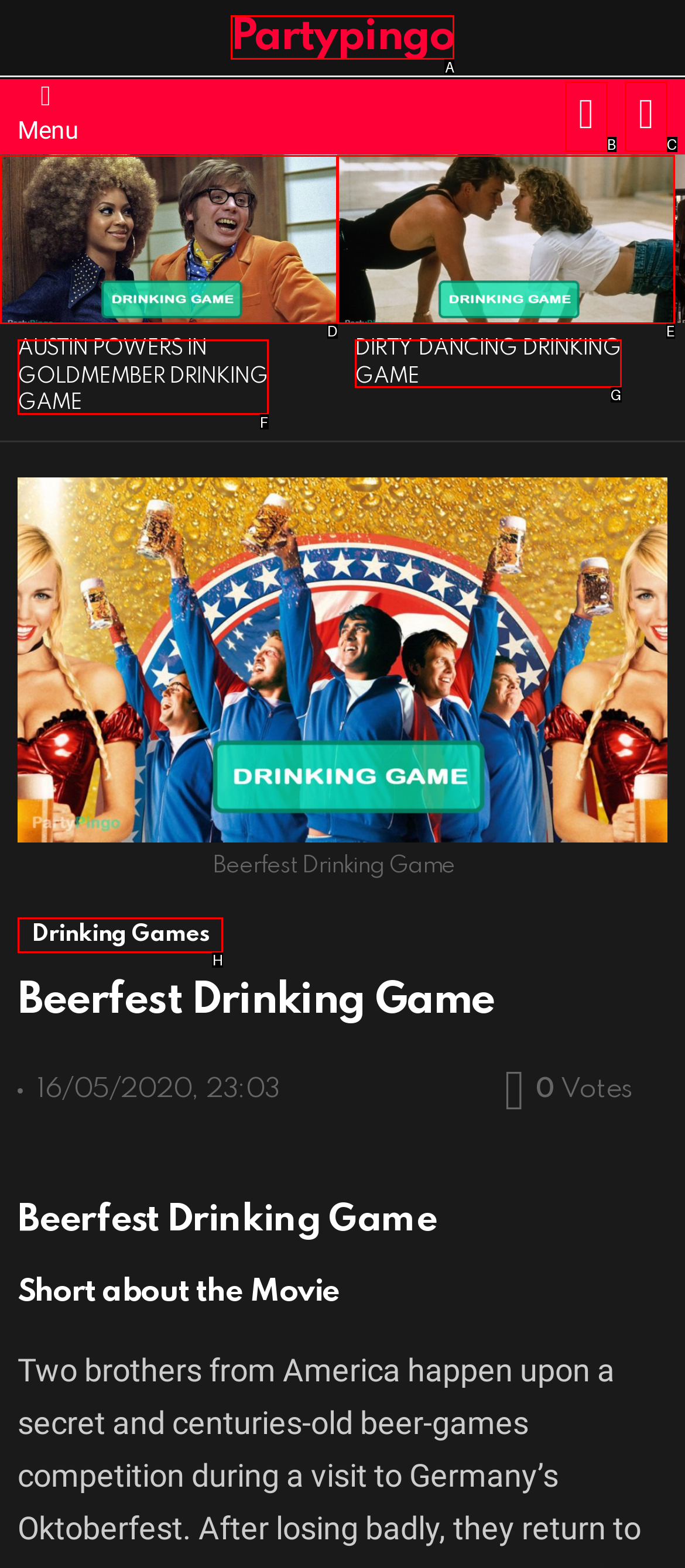Identify which HTML element to click to fulfill the following task: Click on the Partypingo link. Provide your response using the letter of the correct choice.

A